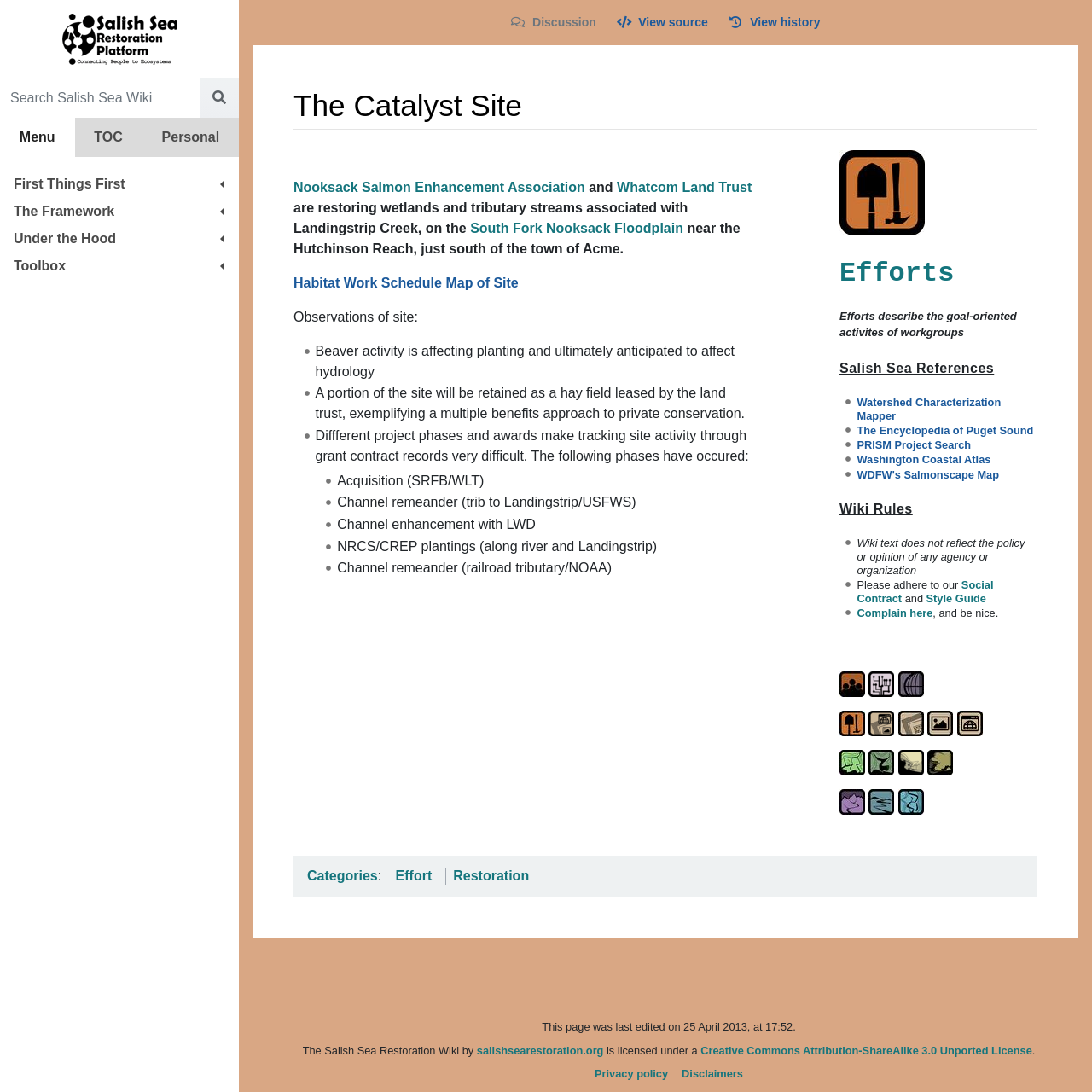Kindly determine the bounding box coordinates of the area that needs to be clicked to fulfill this instruction: "Search".

[0.385, 0.133, 0.426, 0.146]